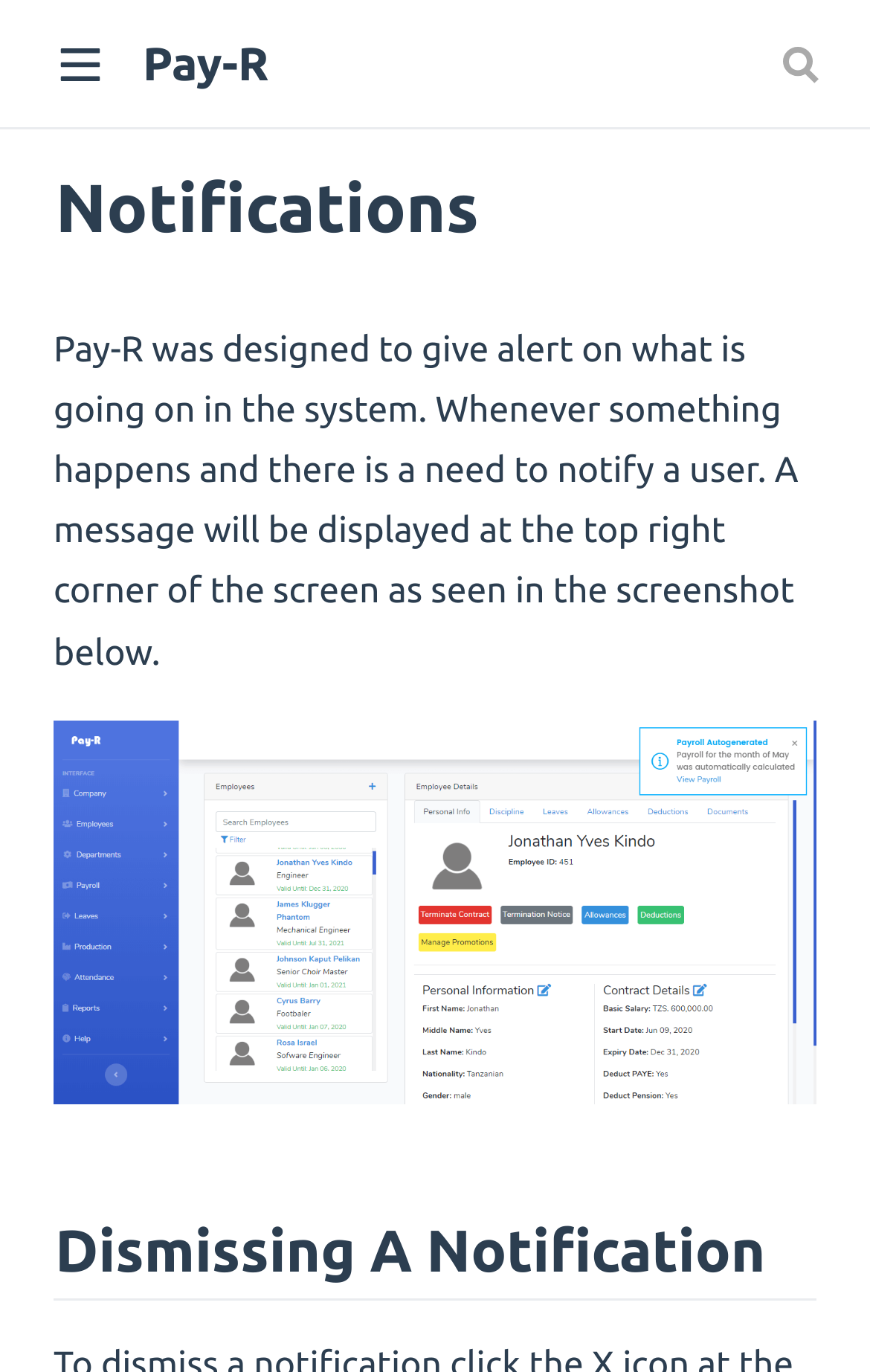Given the element description Pay-R, identify the bounding box coordinates for the UI element on the webpage screenshot. The format should be (top-left x, top-left y, bottom-right x, bottom-right y), with values between 0 and 1.

[0.164, 0.018, 0.309, 0.08]